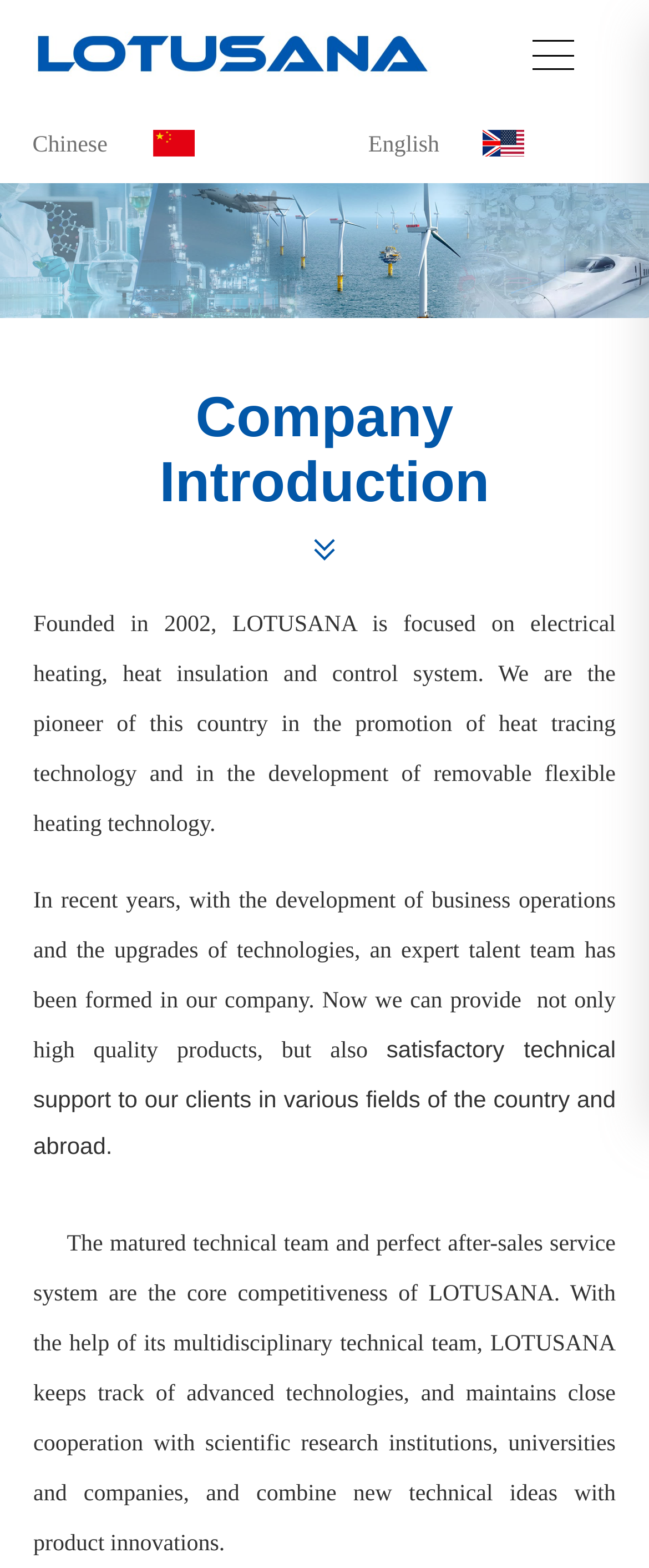What is the name of the company?
Based on the content of the image, thoroughly explain and answer the question.

The company name can be found in the link element with the text 'Beijing Longteng Shenghua Industry and Trade Co., Ltd' at the top of the webpage.